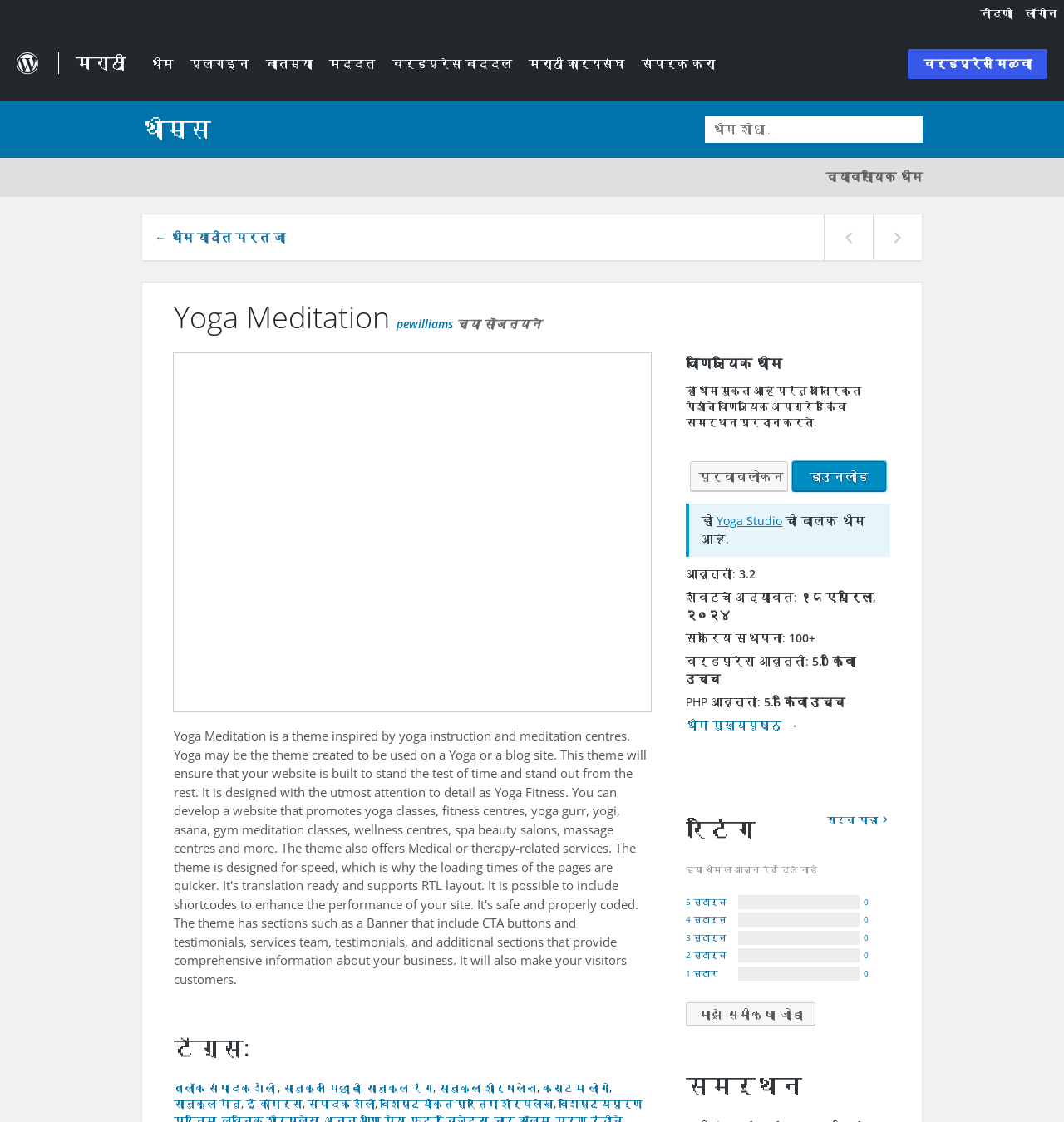Identify the bounding box coordinates for the UI element described as follows: "WordPress.org". Ensure the coordinates are four float numbers between 0 and 1, formatted as [left, top, right, bottom].

[0.0, 0.024, 0.052, 0.09]